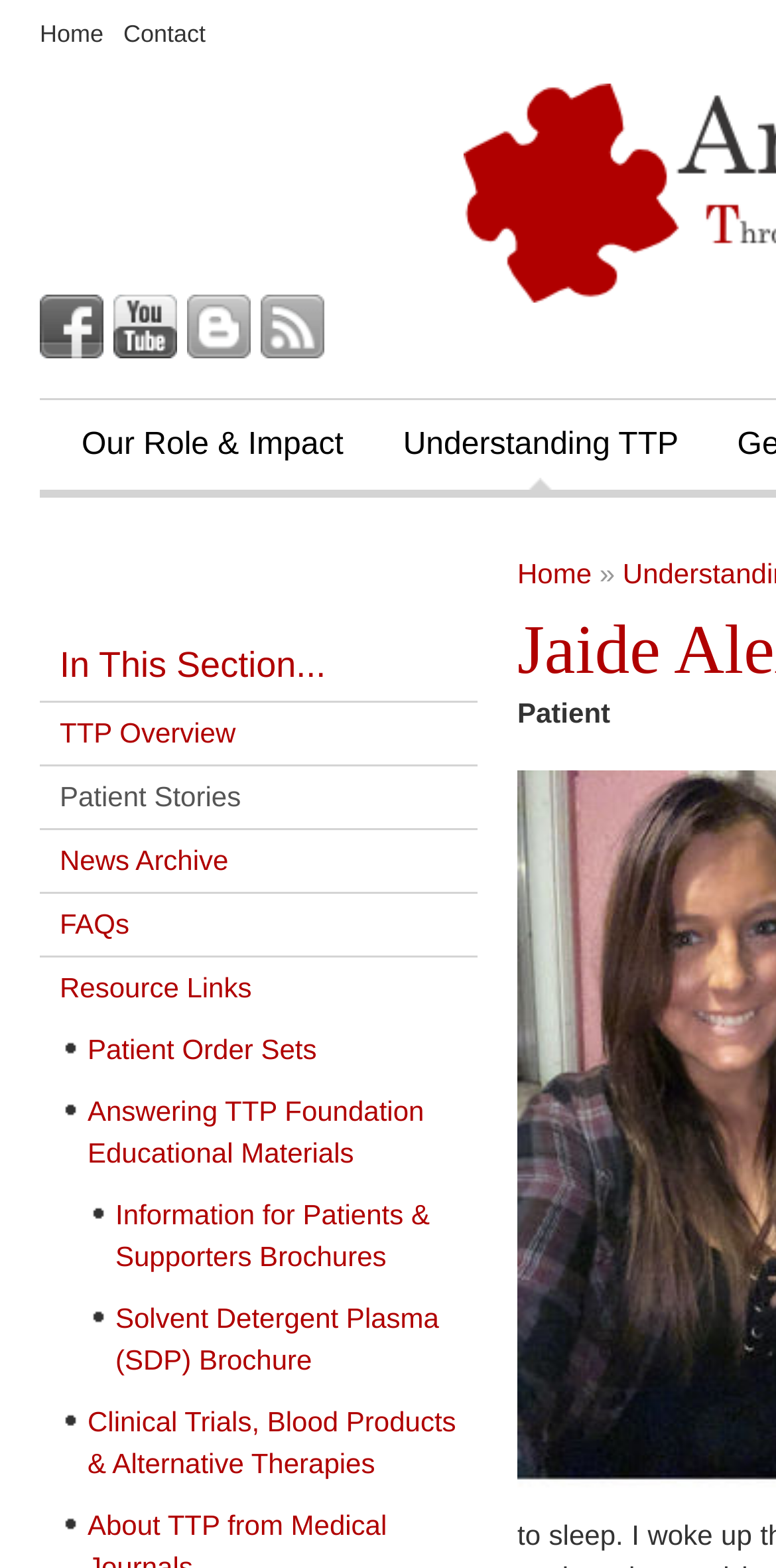Select the bounding box coordinates of the element I need to click to carry out the following instruction: "Go to home page".

[0.051, 0.013, 0.133, 0.03]